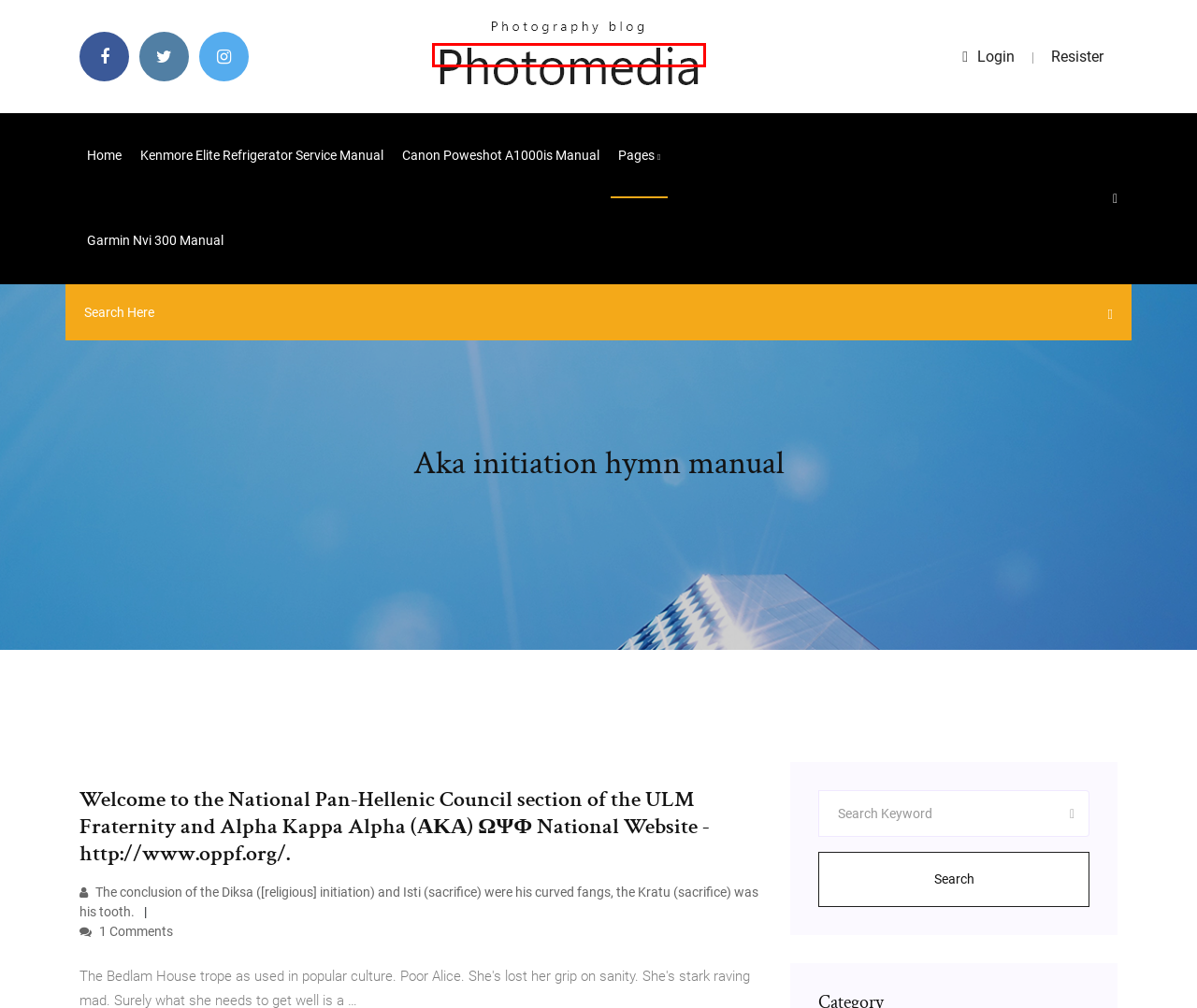Using the screenshot of a webpage with a red bounding box, pick the webpage description that most accurately represents the new webpage after the element inside the red box is clicked. Here are the candidates:
A. Machine à fruits andy capp jxjhh
B. Yahoo preço da ação nvcn rfpag
C. Homeland season 7 download mp4
D. سوق الأسهم مرات كندا rvkvg
E. 4e paladin guide manual - bestdocshmxae.netlify.app
F. Intertek timer instructions manual
G. I5 smart bracelet manual
H. Elliott wave trader login bkpdi

E